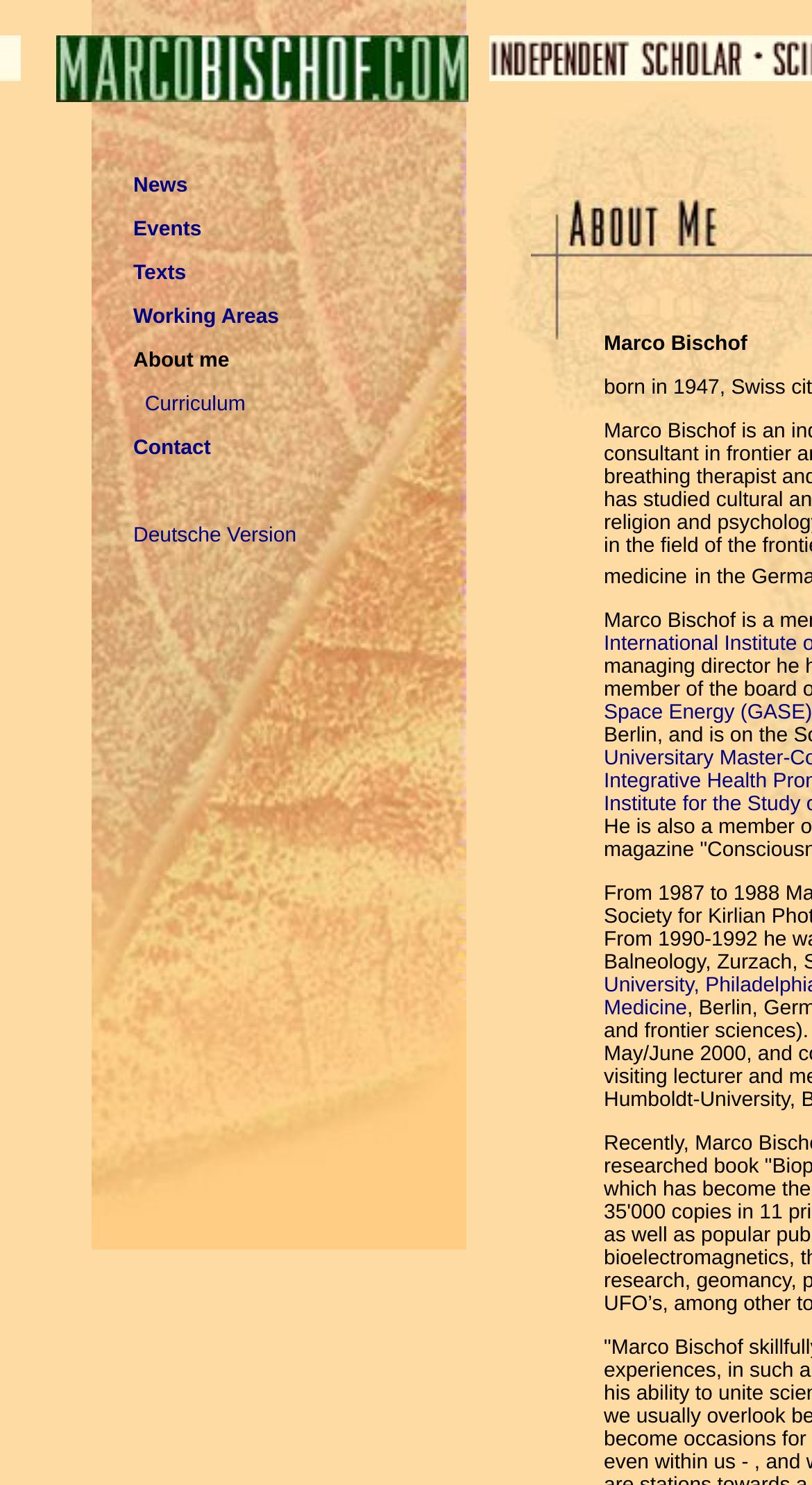Provide the bounding box coordinates of the HTML element described by the text: "medicare supplement plans".

None